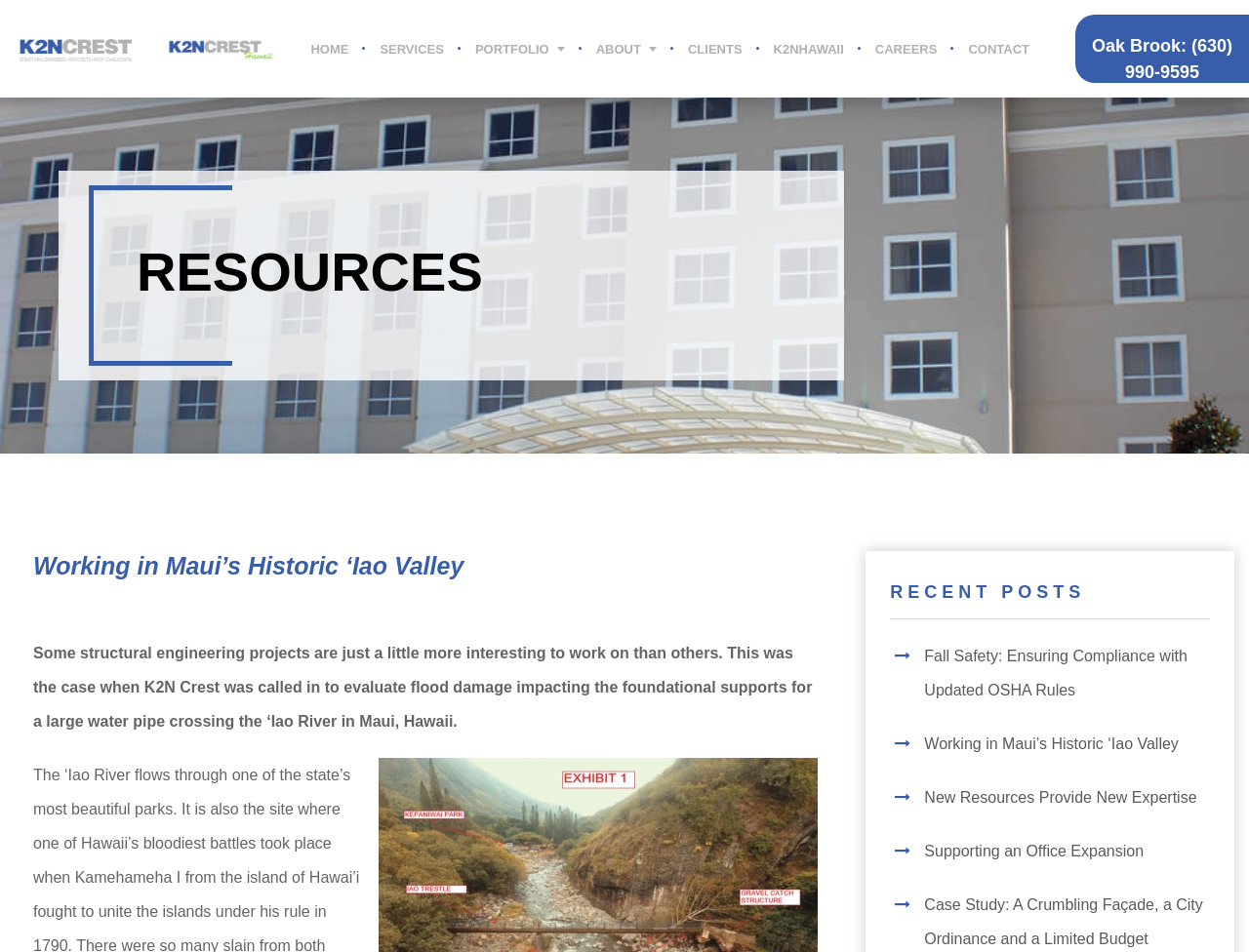Using the information from the screenshot, answer the following question thoroughly:
What is the company name?

The company name is obtained from the top-left corner of the webpage, where the logo and company name 'K2NCREST' are displayed.